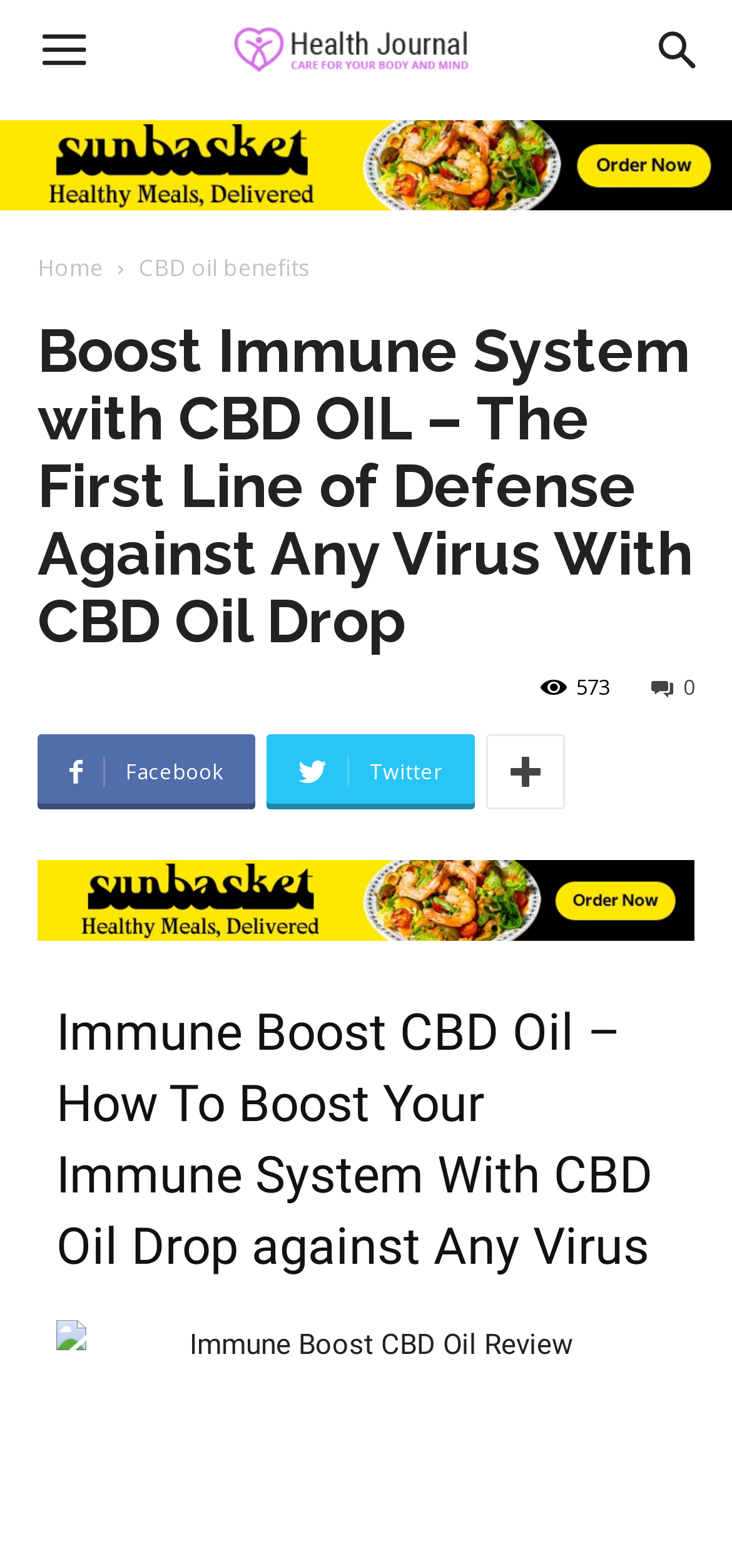Highlight the bounding box coordinates of the element you need to click to perform the following instruction: "Click the image to learn more about immune boost CBD oil."

[0.0, 0.077, 1.0, 0.134]